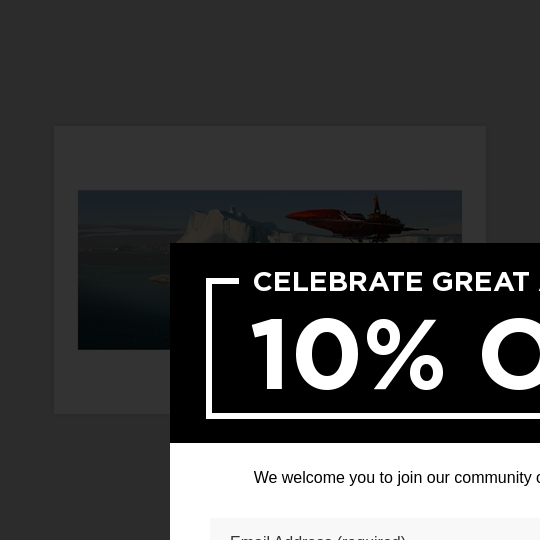What is the discount offered?
Based on the image, please offer an in-depth response to the question.

The promotional banner overlaying the image invites viewers to 'CELEBRATE GREAT ART WITH 10% OFF', indicating a 10% discount offer.